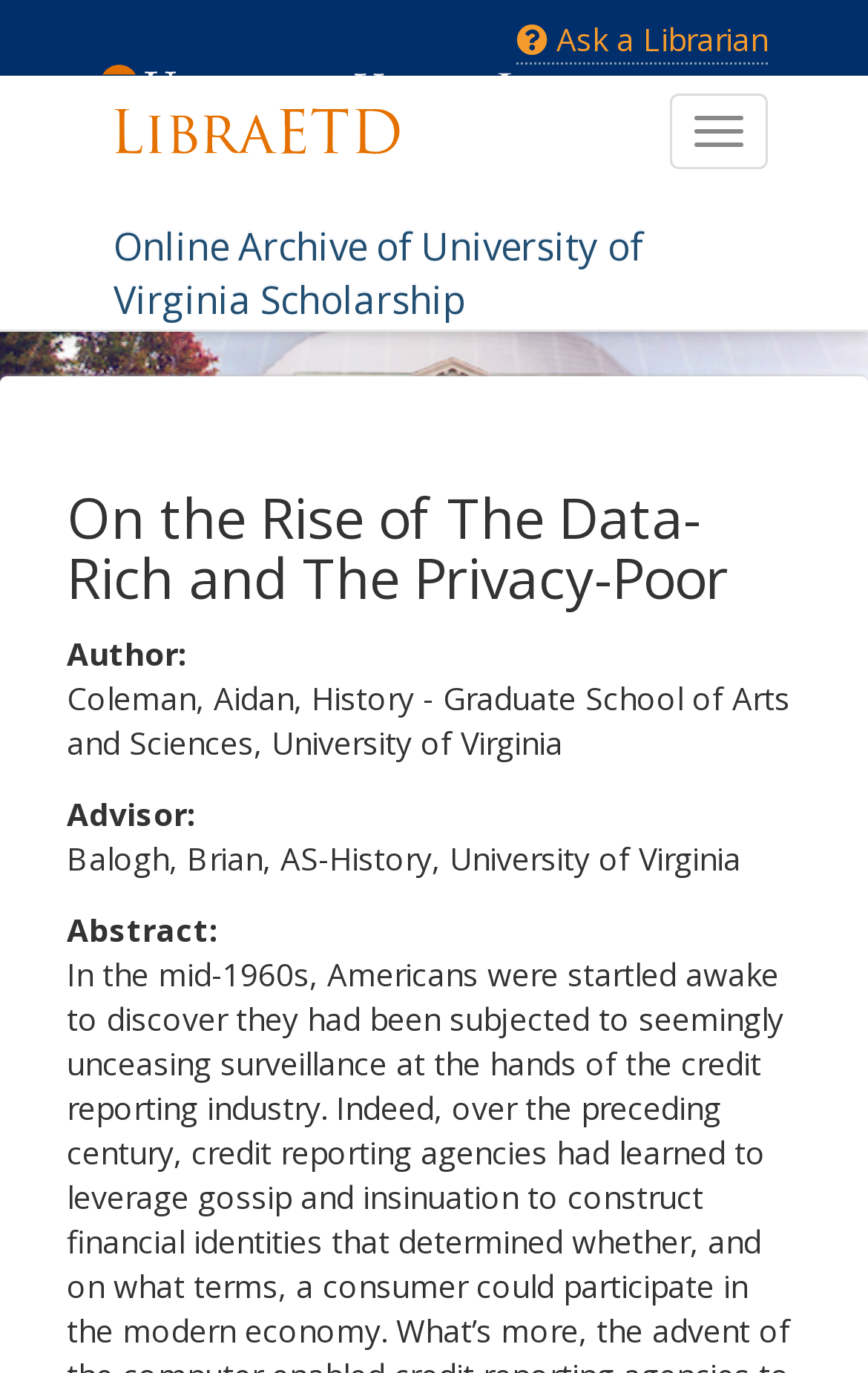Given the description: "Toggle navigation", determine the bounding box coordinates of the UI element. The coordinates should be formatted as four float numbers between 0 and 1, [left, top, right, bottom].

[0.772, 0.068, 0.885, 0.123]